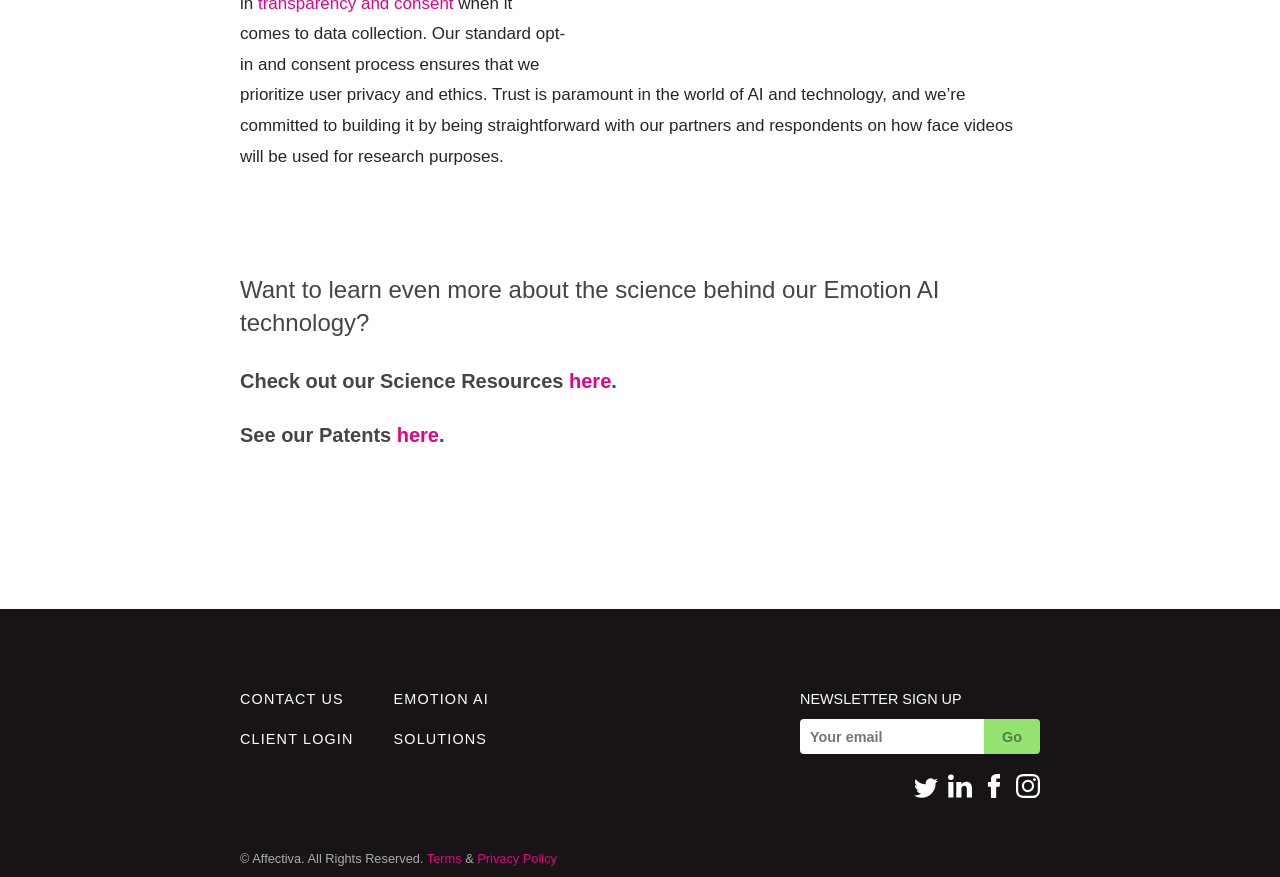Please identify the bounding box coordinates of the area I need to click to accomplish the following instruction: "View EBMUD employee compensation".

None